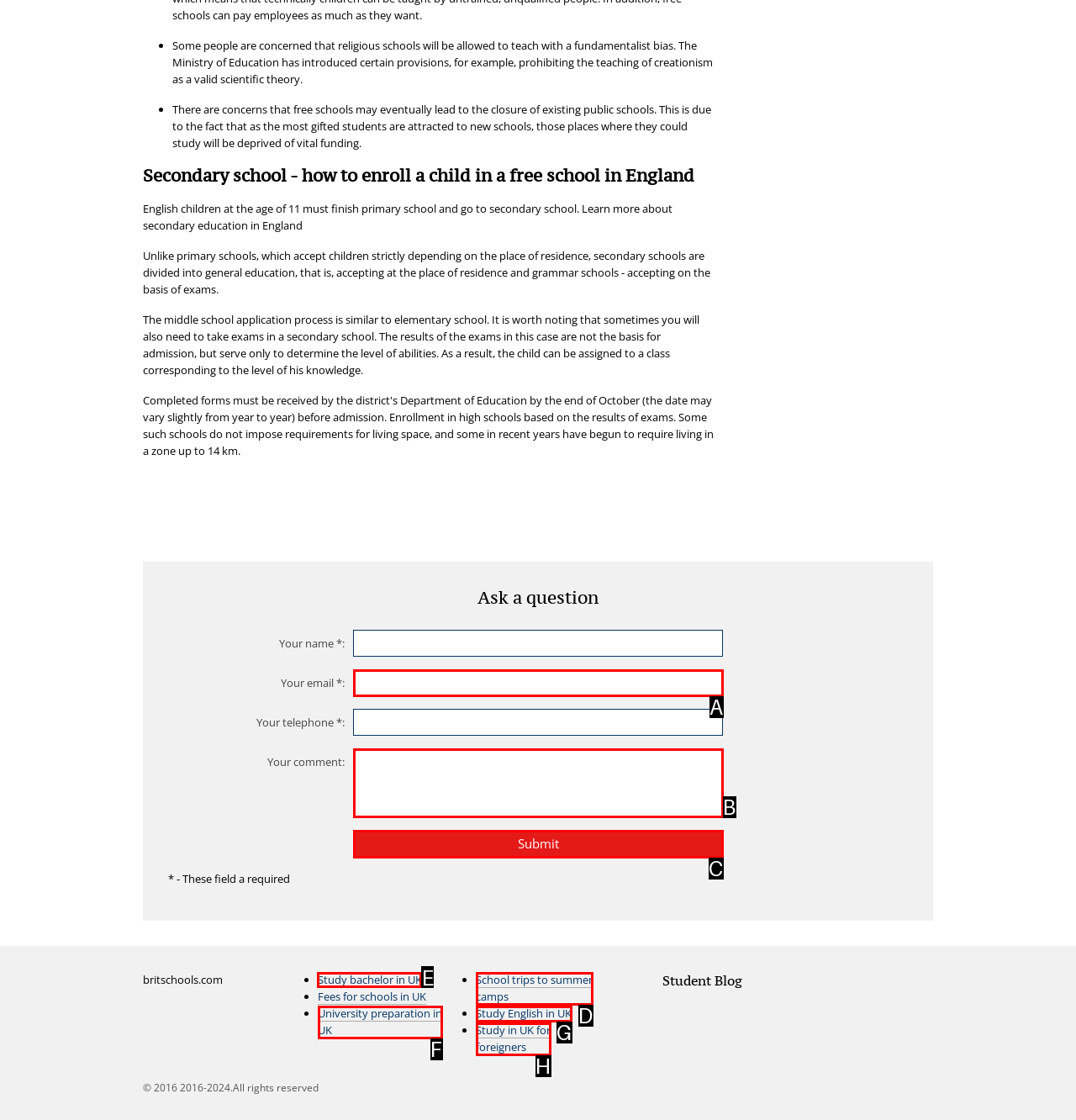Tell me which letter I should select to achieve the following goal: Learn more about study bachelor in UK
Answer with the corresponding letter from the provided options directly.

E